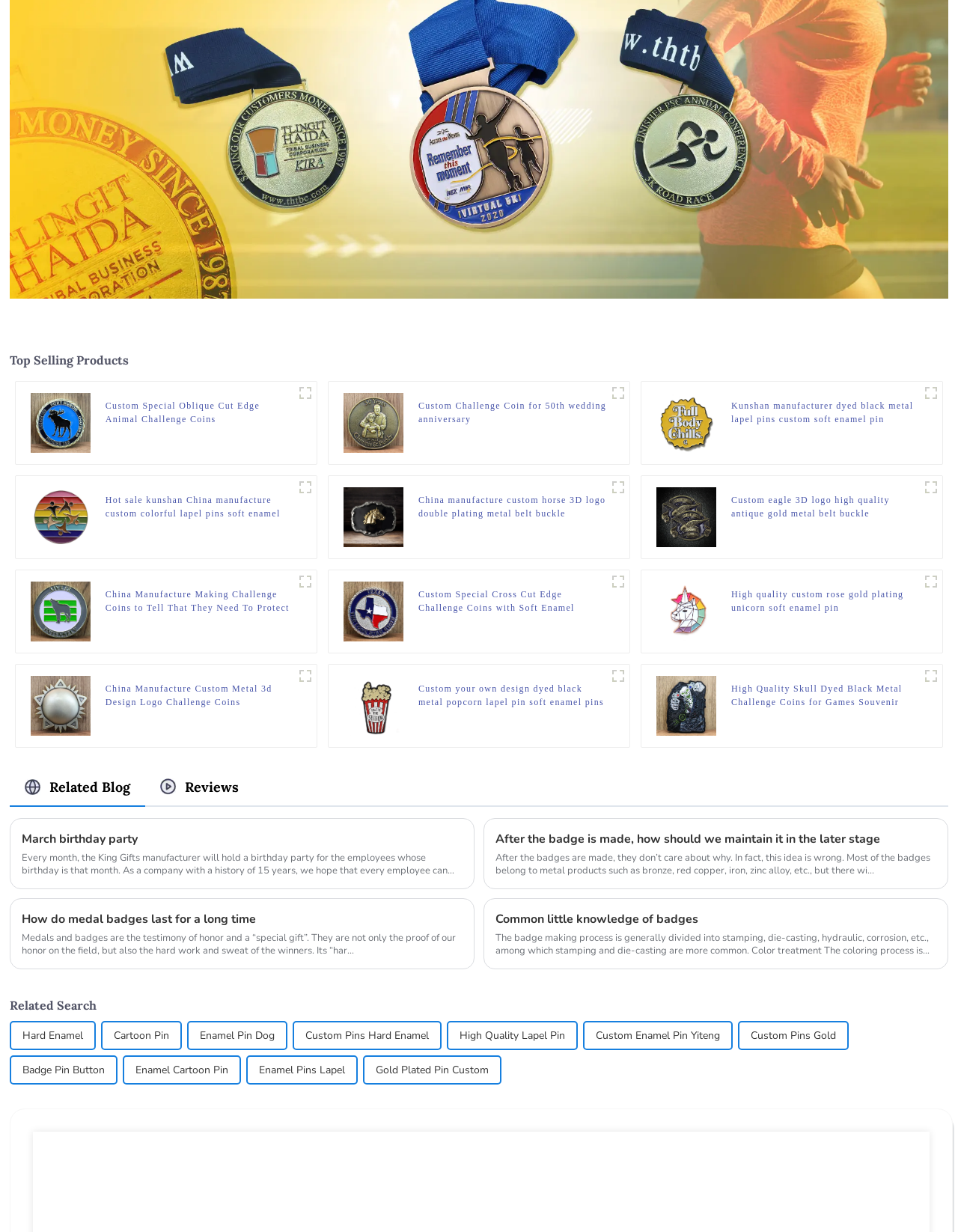Indicate the bounding box coordinates of the clickable region to achieve the following instruction: "Check Custom Challenge Coin for 50th wedding anniversary."

[0.437, 0.324, 0.634, 0.346]